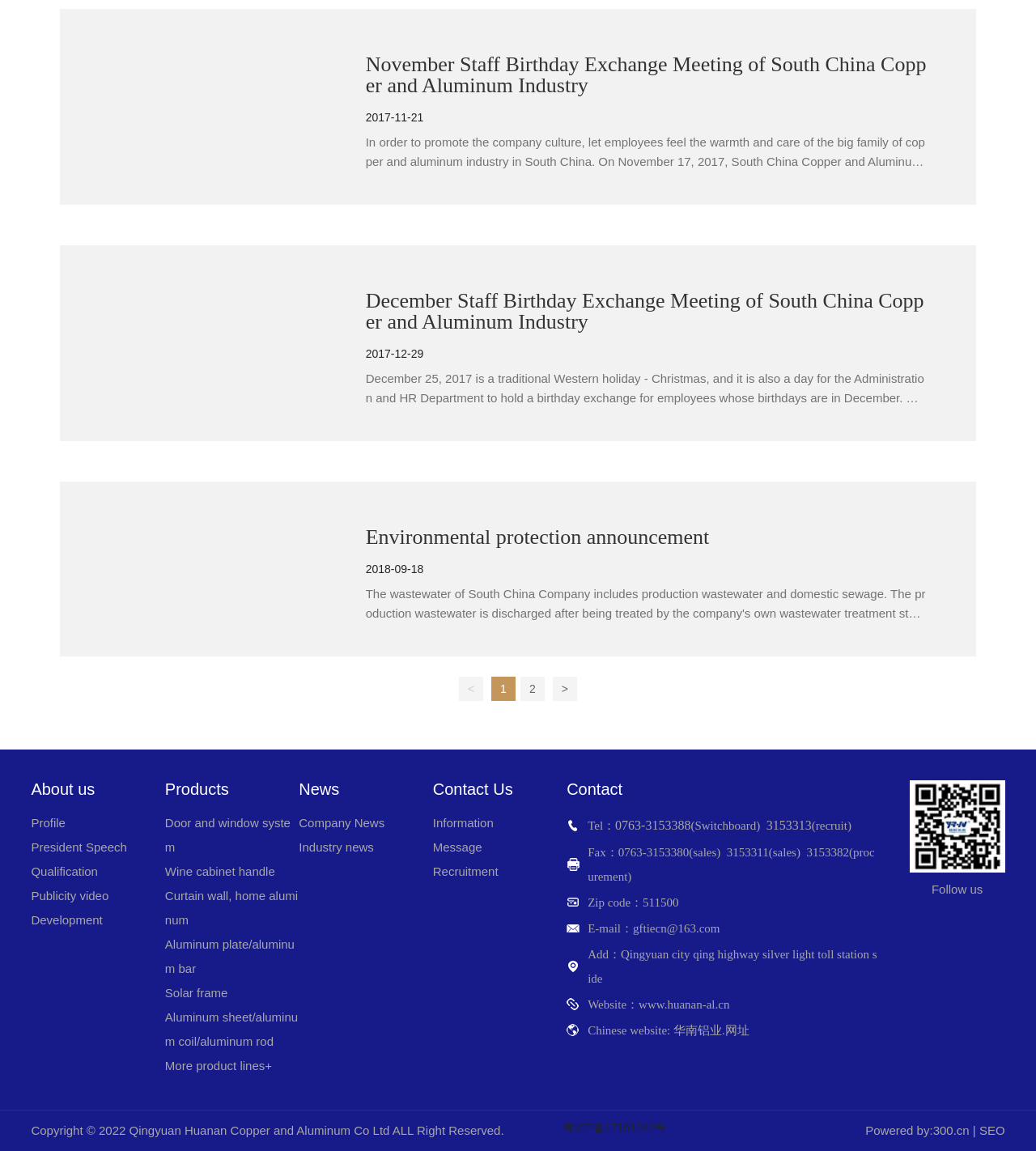Can you find the bounding box coordinates for the element to click on to achieve the instruction: "View the company news"?

[0.289, 0.709, 0.371, 0.721]